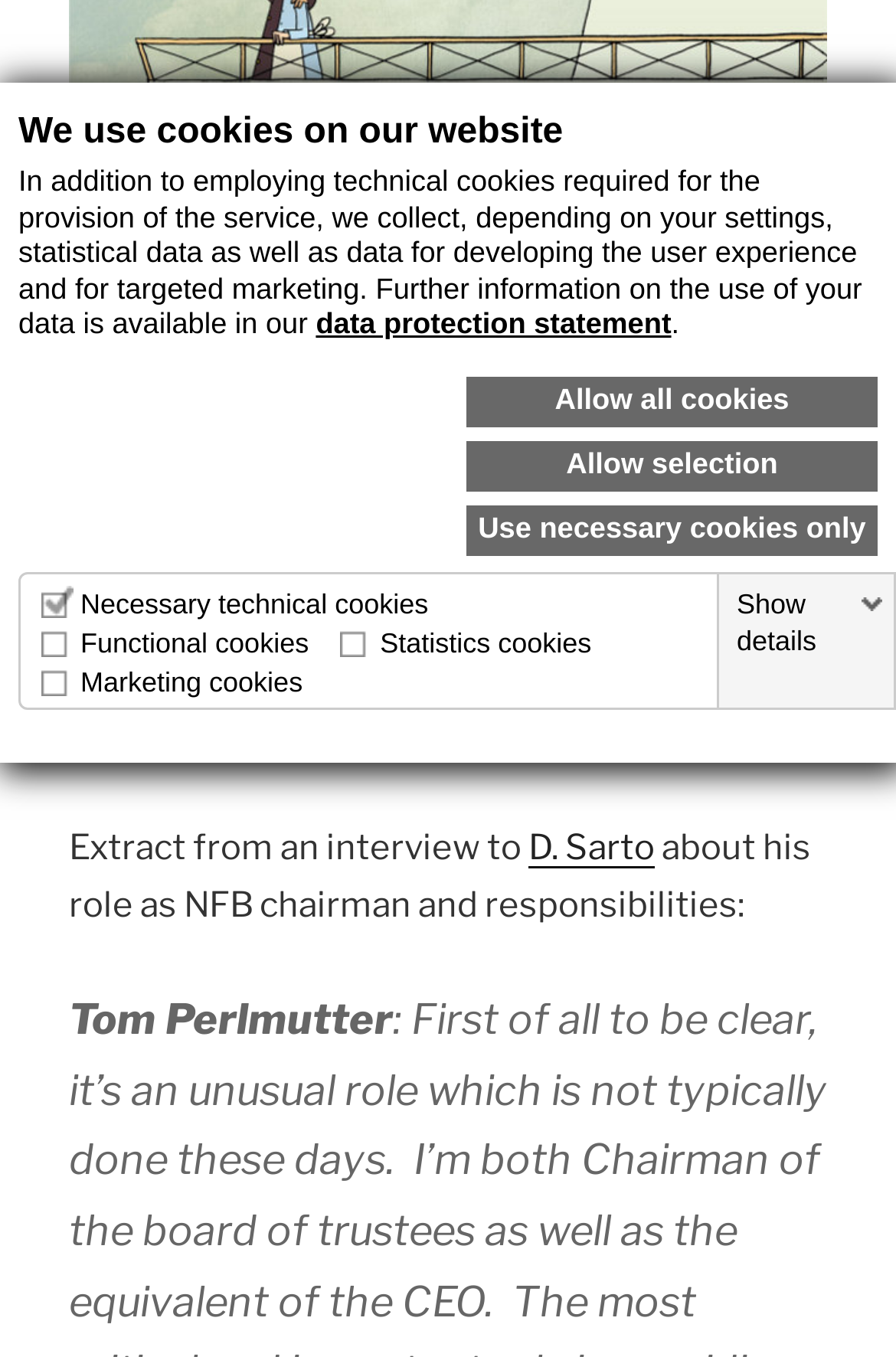Bounding box coordinates should be provided in the format (top-left x, top-left y, bottom-right x, bottom-right y) with all values between 0 and 1. Identify the bounding box for this UI element: D. Sarto

[0.59, 0.609, 0.731, 0.64]